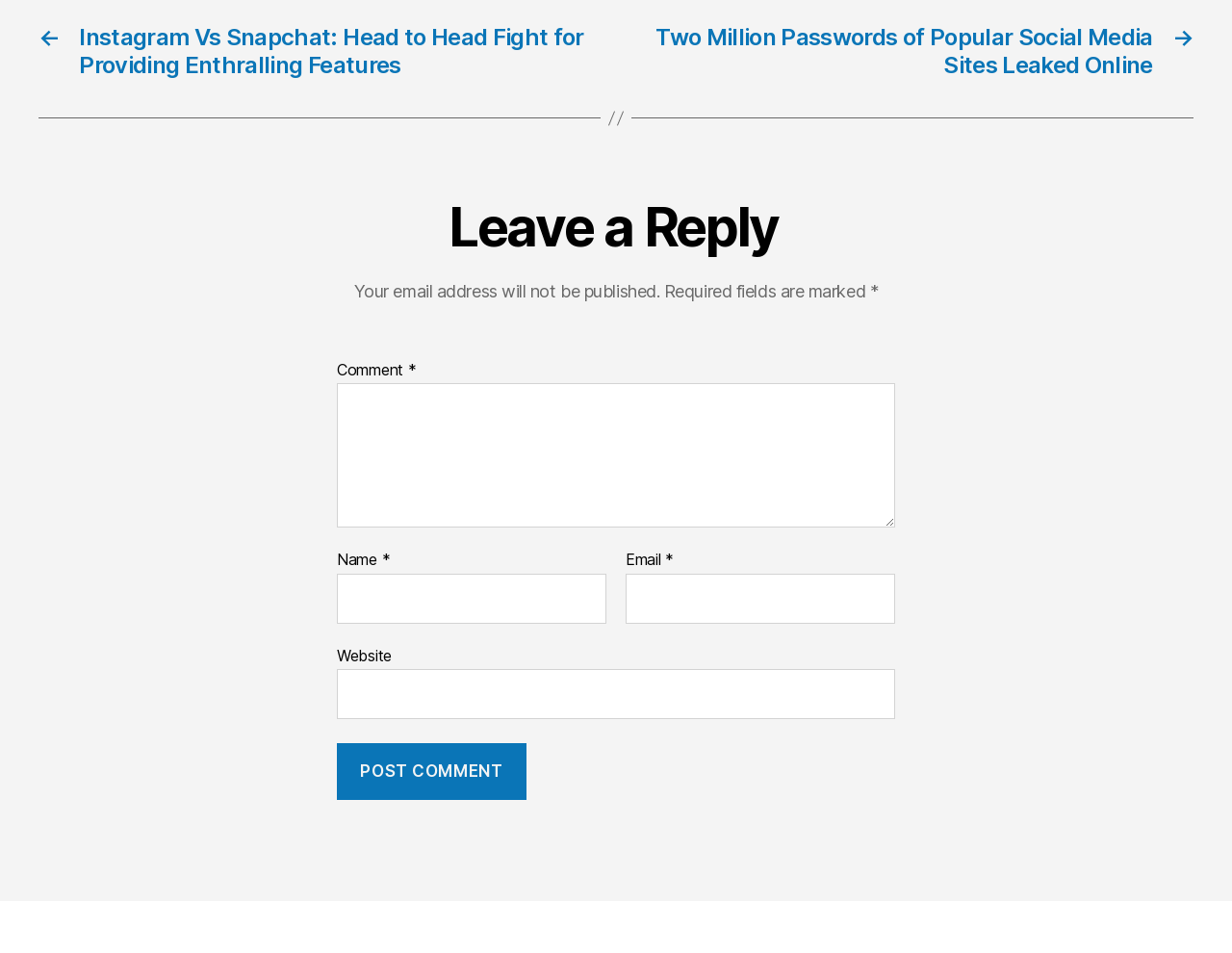With reference to the image, please provide a detailed answer to the following question: What is the required information to leave a comment?

The webpage has several textboxes with labels such as 'Name', 'Email', and 'Comment', and they are all marked as required. This suggests that the required information to leave a comment includes the user's name, email, and the comment itself.